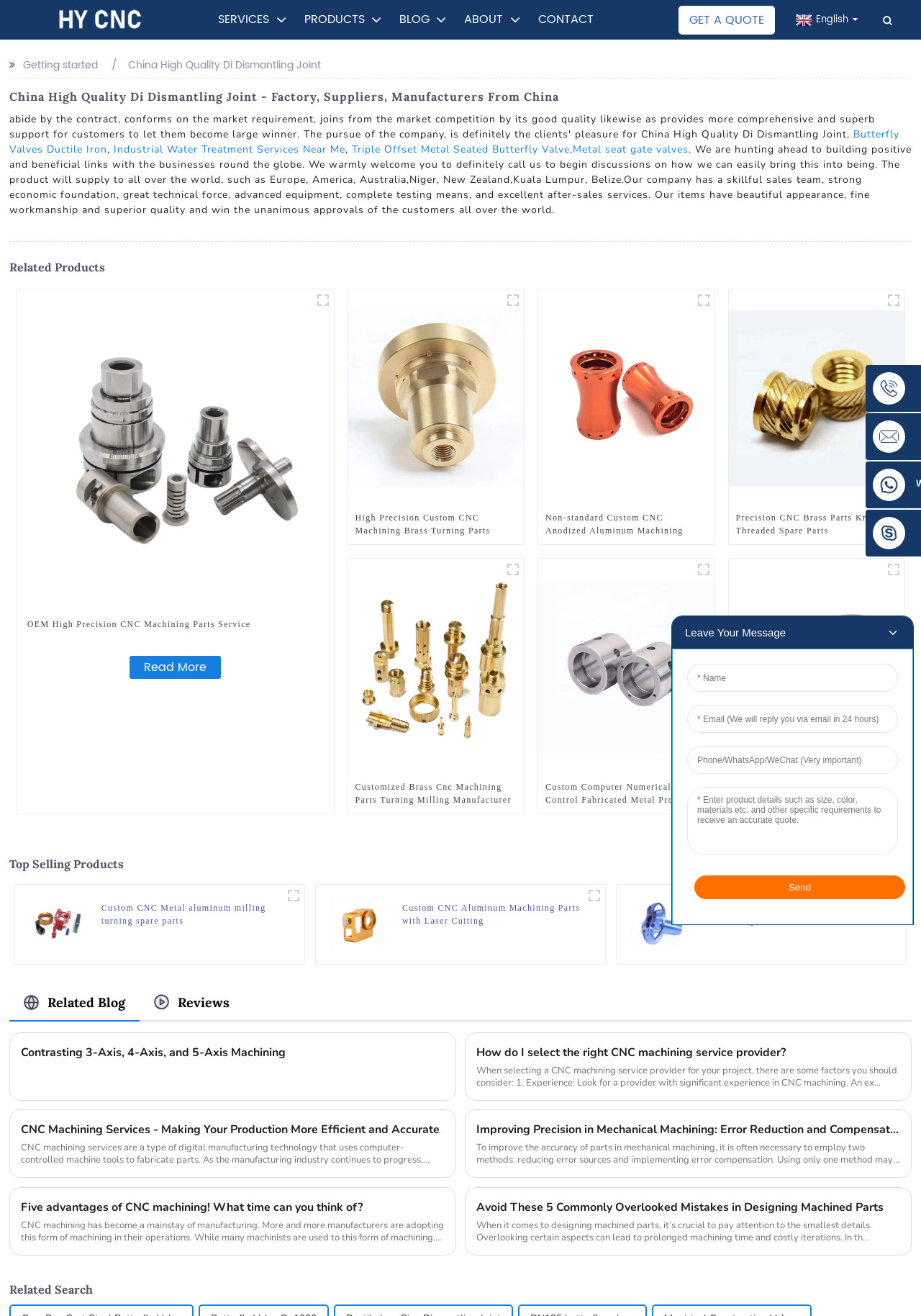Locate the primary heading on the webpage and return its text.

China High Quality Di Dismantling Joint - Factory, Suppliers, Manufacturers From China